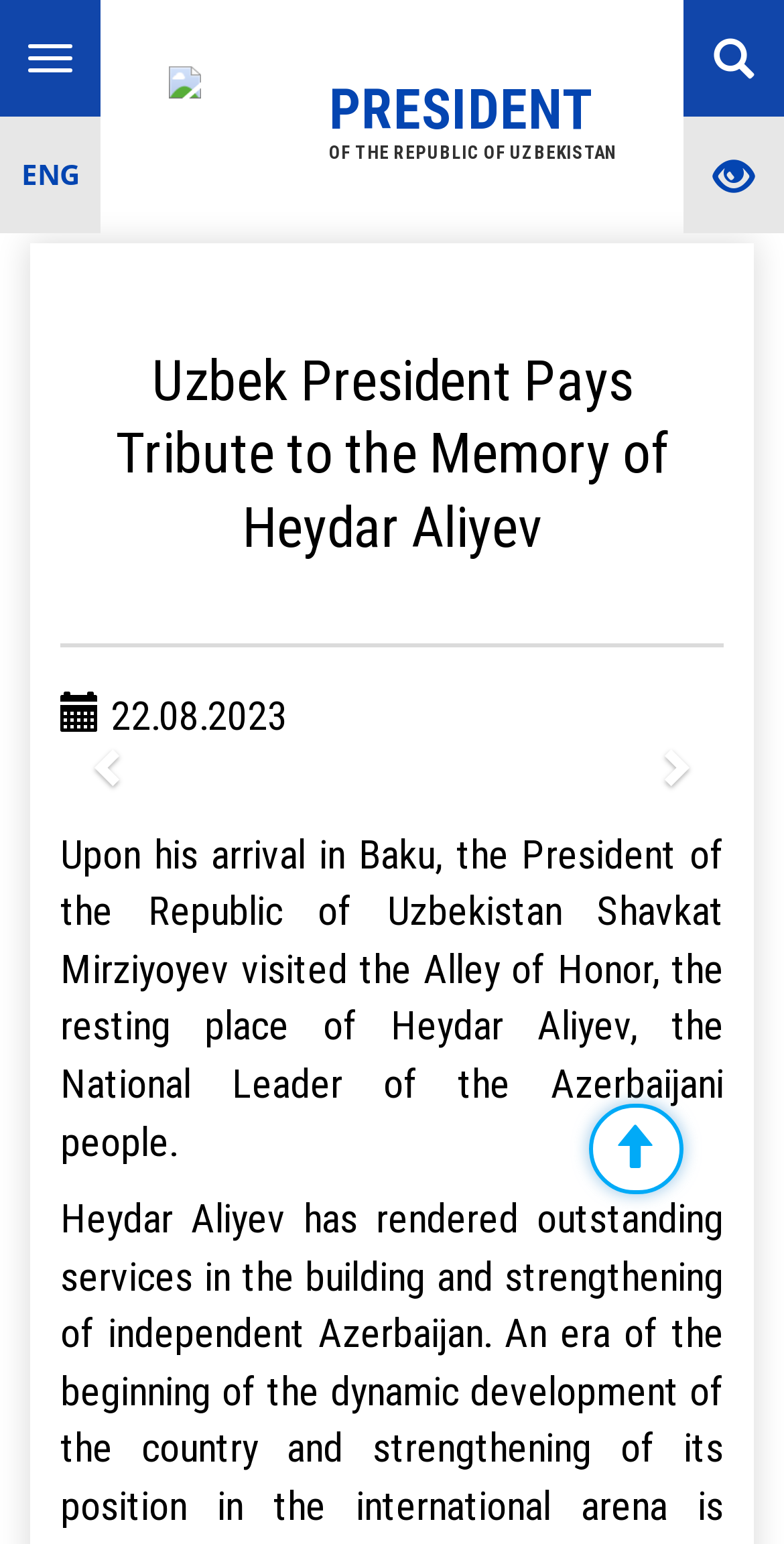Provide an in-depth caption for the elements present on the webpage.

The webpage is about the President of the Republic of Uzbekistan, Shavkat Mirziyoyev, and appears to be the official website of the President. At the top left corner, there is a button to toggle navigation. Next to it, there is a language selection button with the option "ENG" currently selected. 

On the top right corner, there is a link with an icon, and below it, there is a table layout with a link to the President's official website. This link is accompanied by a small image, likely the President's logo or a flag. 

The main content of the webpage is a news article titled "Uzbek President Pays Tribute to the Memory of Heydar Aliyev". The article's title is prominently displayed in the middle of the page. Below the title, there is a horizontal separator line, followed by the date "22.08.2023". 

On the left side of the page, there is a list box with multiple buttons, likely a list of news articles or press releases. At the bottom of the list box, there are two buttons, one at the top and one at the bottom, which may be used for navigation. 

On the right side of the page, there is a section labeled "Special features" with a link containing an icon.